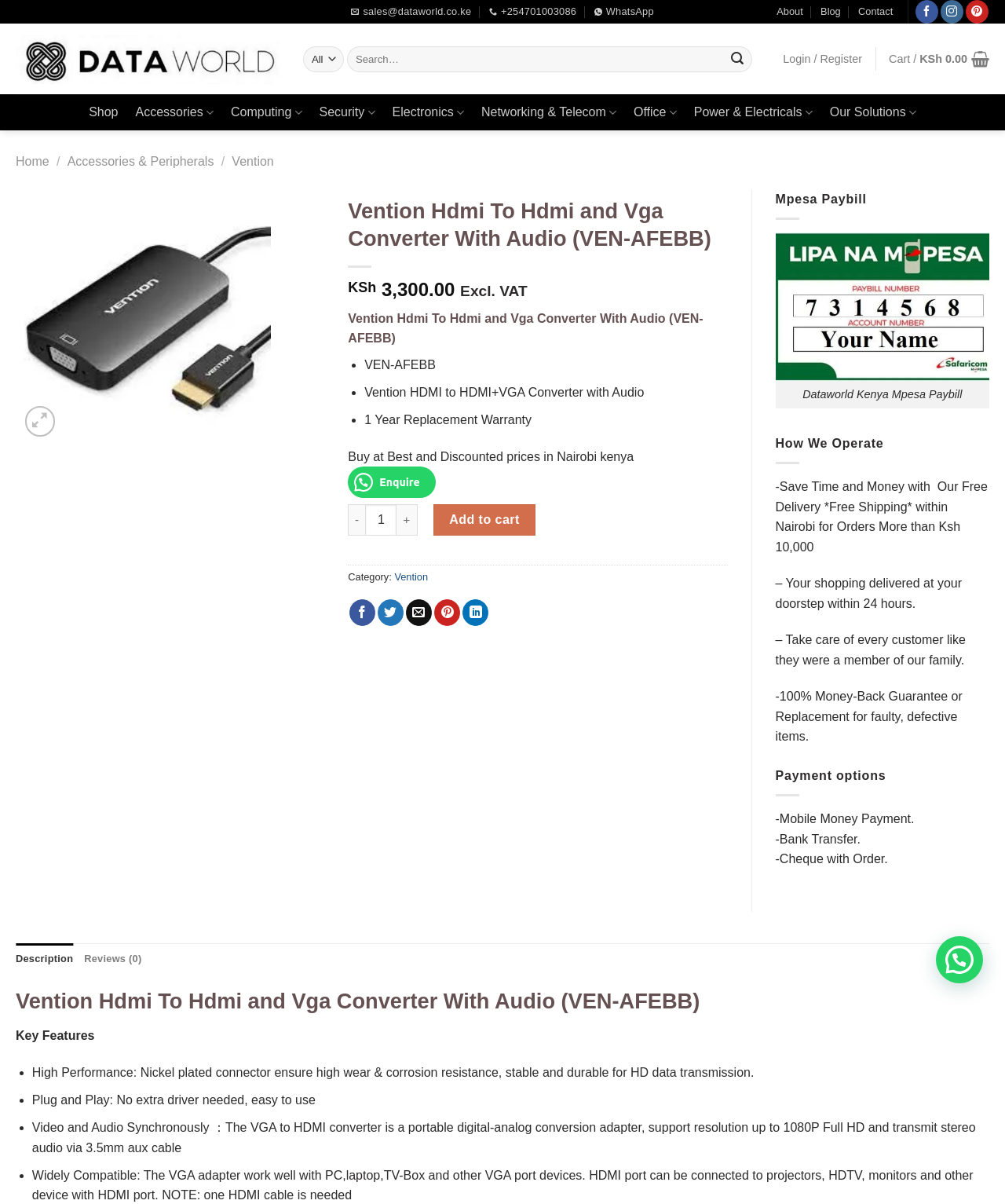Please find the bounding box coordinates of the element's region to be clicked to carry out this instruction: "Search for products".

[0.302, 0.038, 0.75, 0.06]